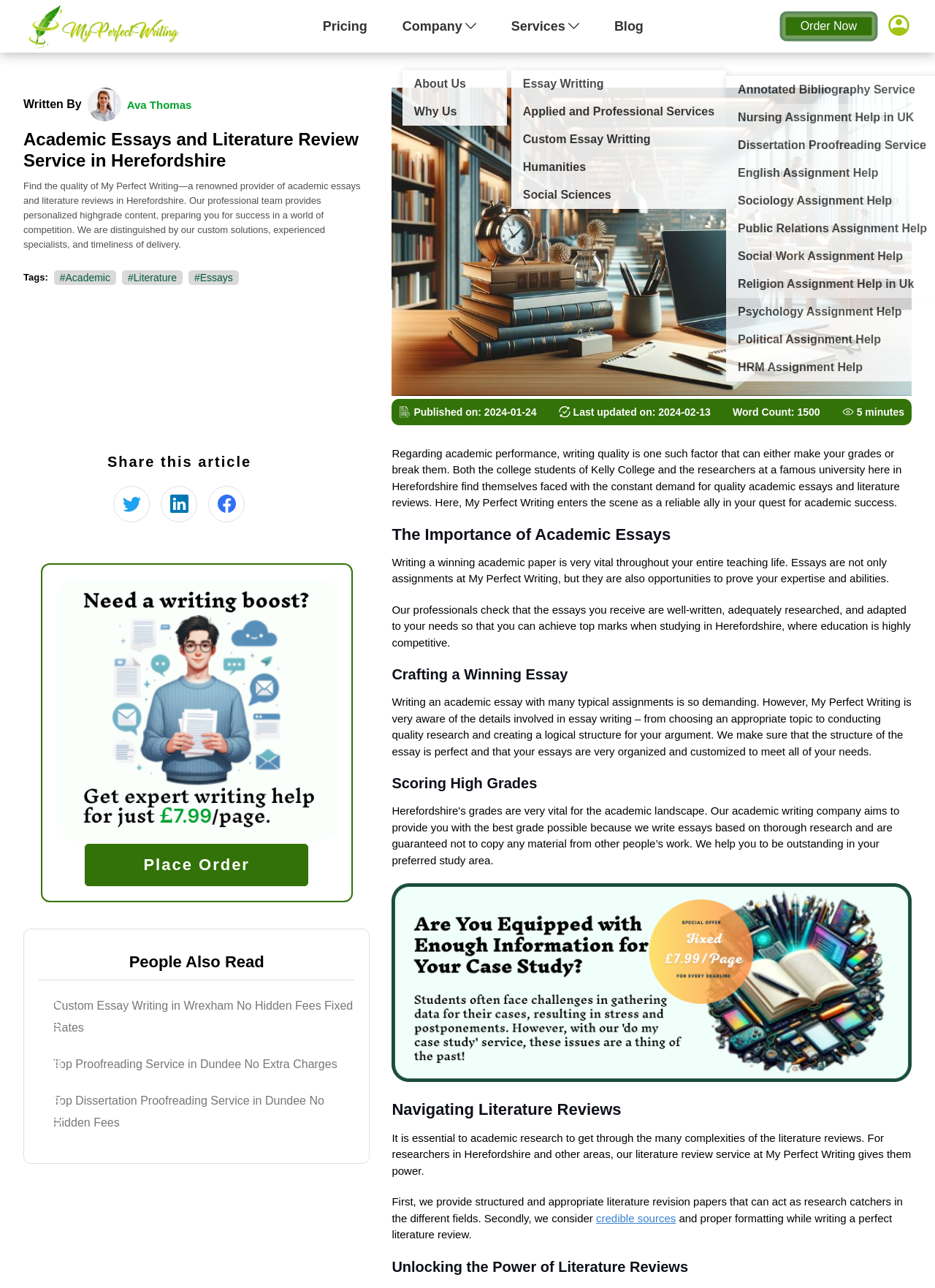Determine the bounding box coordinates of the region I should click to achieve the following instruction: "Read the 'Academic Essays and Literature Review Service in Herefordshire' heading". Ensure the bounding box coordinates are four float numbers between 0 and 1, i.e., [left, top, right, bottom].

[0.025, 0.1, 0.396, 0.133]